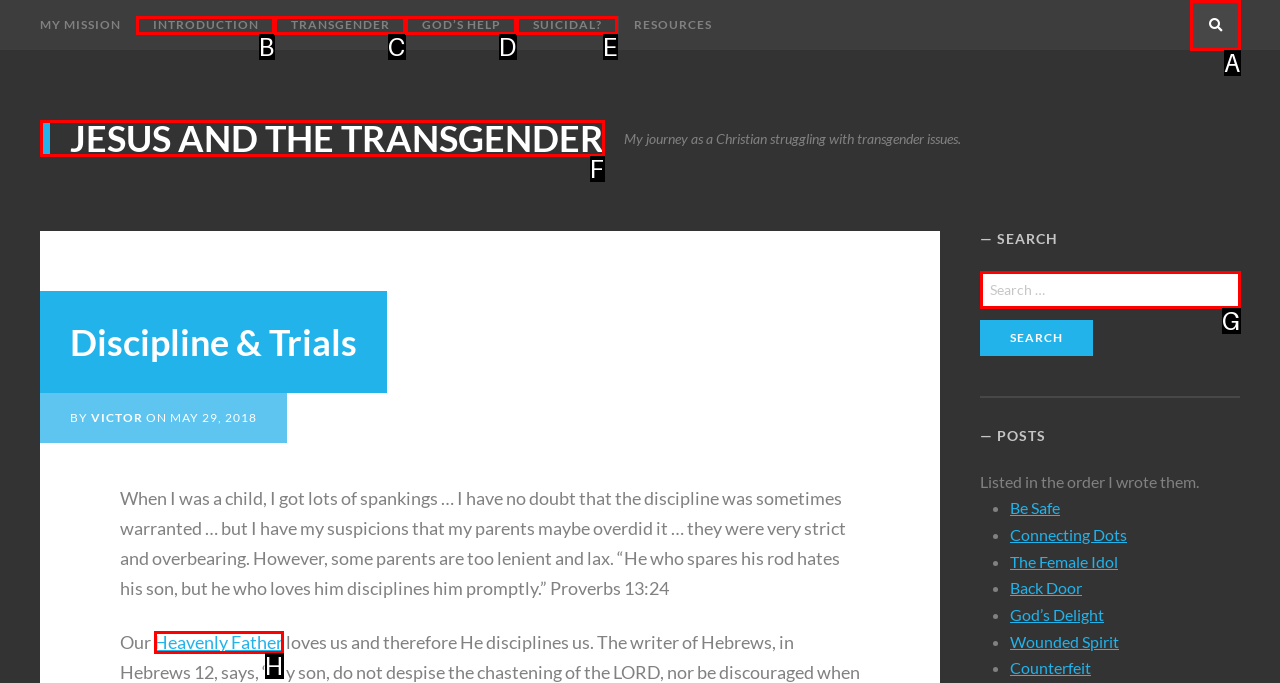Select the appropriate HTML element to click for the following task: Search for something
Answer with the letter of the selected option from the given choices directly.

G